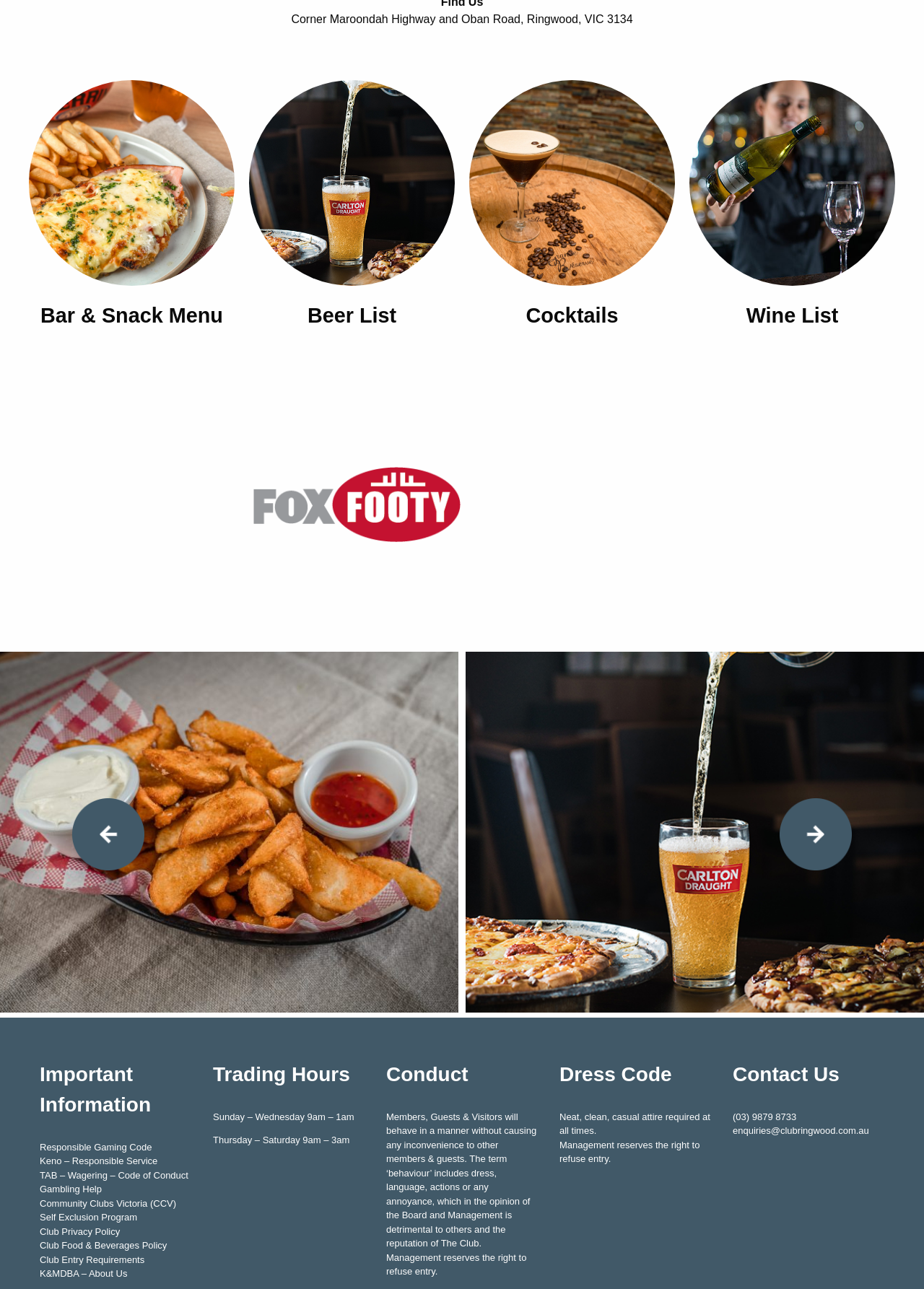Identify the bounding box for the element characterized by the following description: "Cocktails".

[0.508, 0.062, 0.73, 0.257]